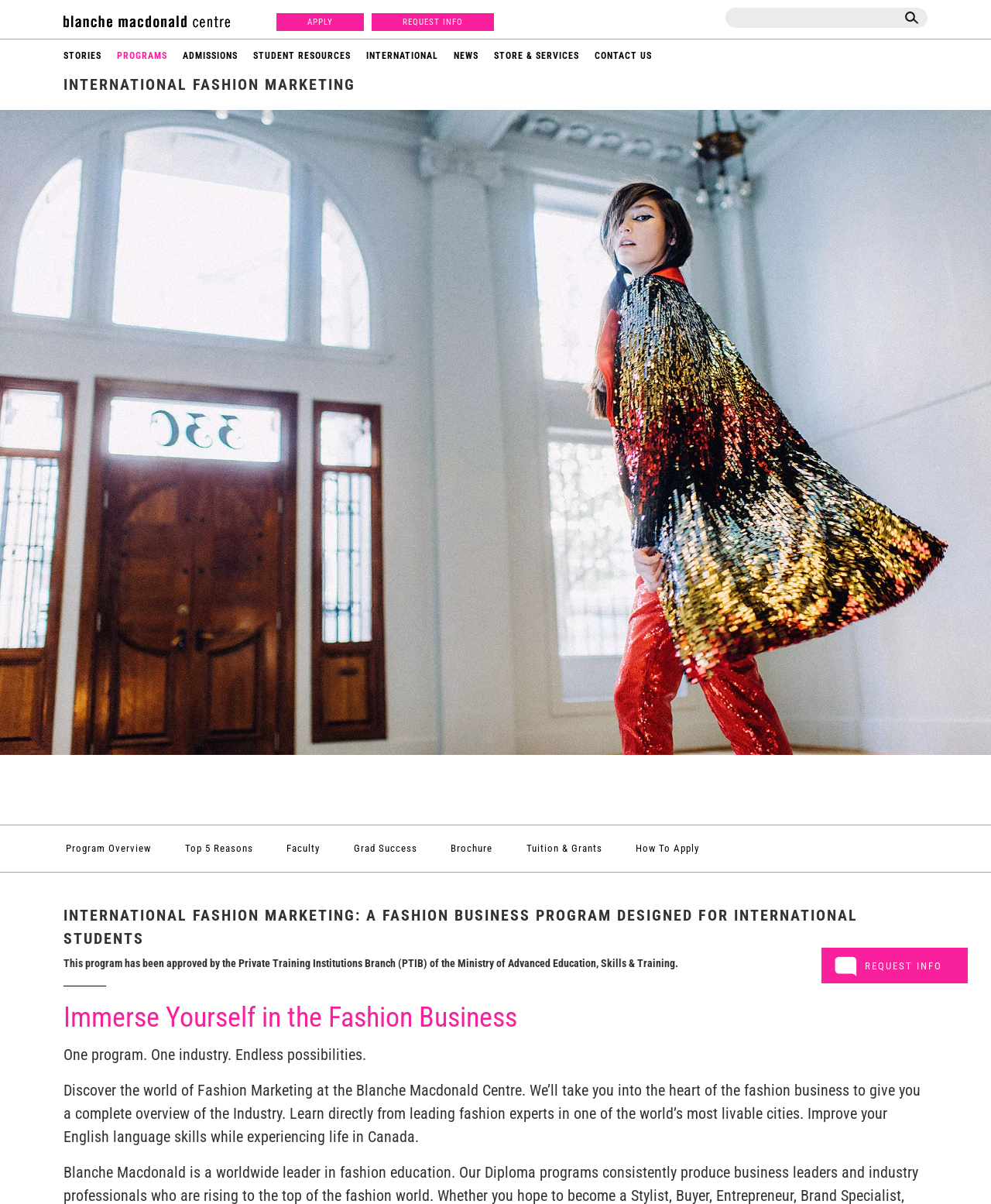Illustrate the webpage's structure and main components comprehensively.

The webpage is about the International Fashion Marketing School at Blanche Macdonald, offering a comprehensive education in Fashion Marketing. At the top, there are three links: "APPLY" and "REQUEST INFO" on the right, and a link with no text on the left. Below these links, there is a search bar with a textbox and a button.

The main navigation menu is located below the search bar, consisting of eight links: "STORIES", "PROGRAMS", "ADMISSIONS", "STUDENT RESOURCES", "INTERNATIONAL", "NEWS", "STORE & SERVICES", and "CONTACT US". These links are evenly spaced and aligned horizontally.

The main content area is divided into two sections. The top section features a large image with the title "International Fashion Marketing" and a heading that reads "INTERNATIONAL FASHION MARKETING". Below the image, there are six links: "Program Overview", "Top 5 Reasons", "Faculty", "Grad Success", "Brochure", and "Tuition & Grants", which are aligned horizontally.

The bottom section has three headings, including "INTERNATIONAL FASHION MARKETING: A FASHION BUSINESS PROGRAM DESIGNED FOR INTERNATIONAL STUDENTS" and "This program has been approved by the Private Training Institutions Branch (PTIB) of the Ministry of Advanced Education, Skills & Training." There is also a horizontal separator line below the second heading.

Below the separator line, there is a heading "Immerse Yourself in the Fashion Business" followed by four paragraphs of text, which describe the program and its benefits. The text is divided into four blocks, with the first block having a larger font size than the others.

At the bottom of the page, there is another "REQUEST INFO" link.